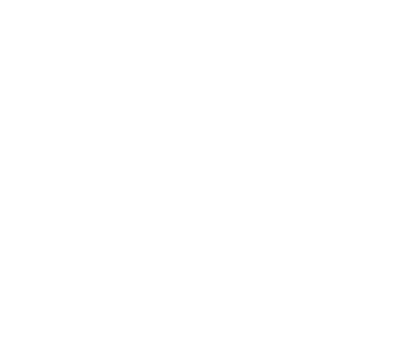Please provide a short answer using a single word or phrase for the question:
Who is the author of the movie review?

Bucky Robert